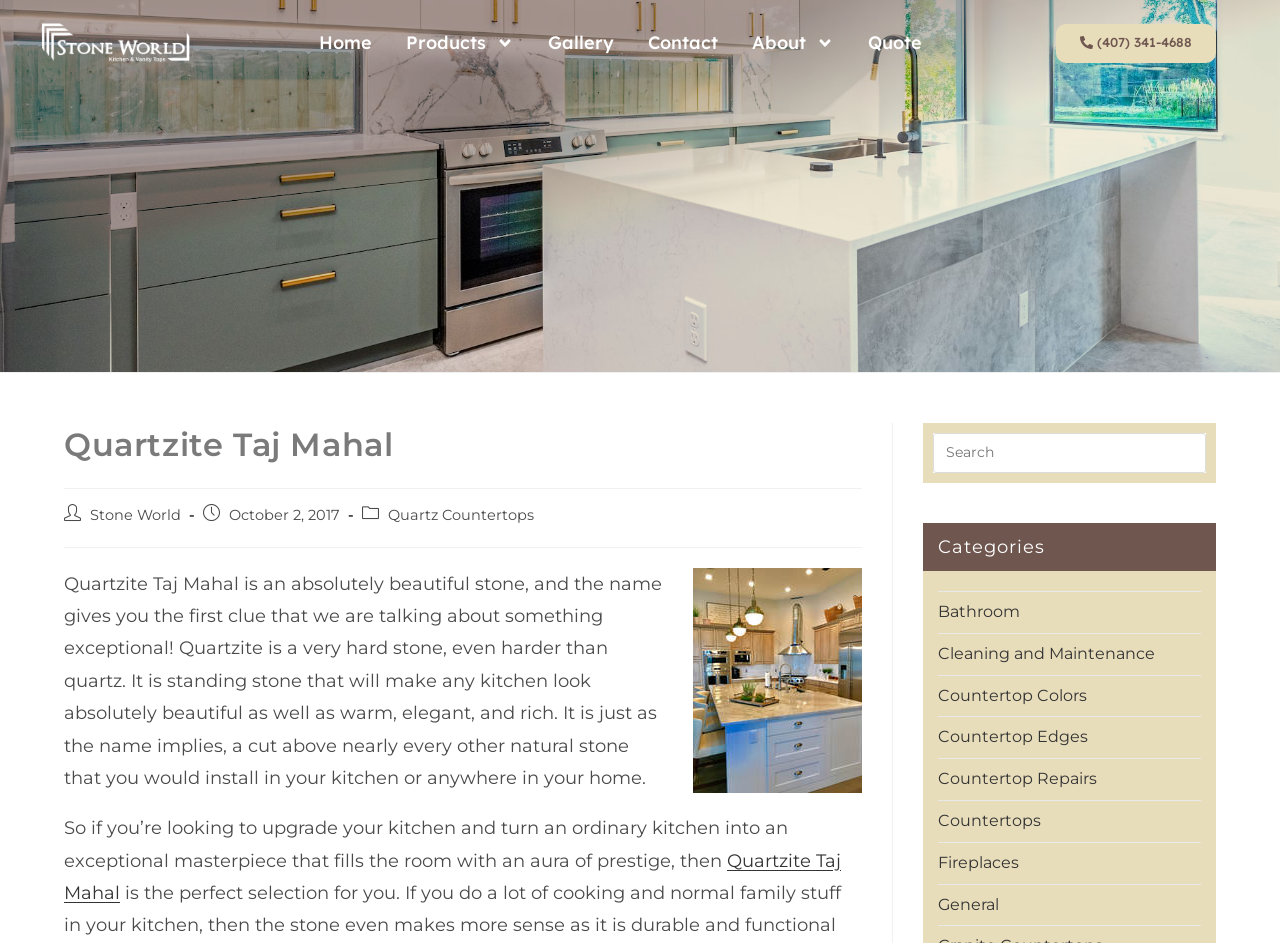What is the name of the company or organization mentioned on the webpage?
Respond to the question with a well-detailed and thorough answer.

The name of the company or organization can be found in the top section of the webpage, which is 'Stone World'. This is likely the company or organization that is providing the information about Quartzite Taj Mahal.